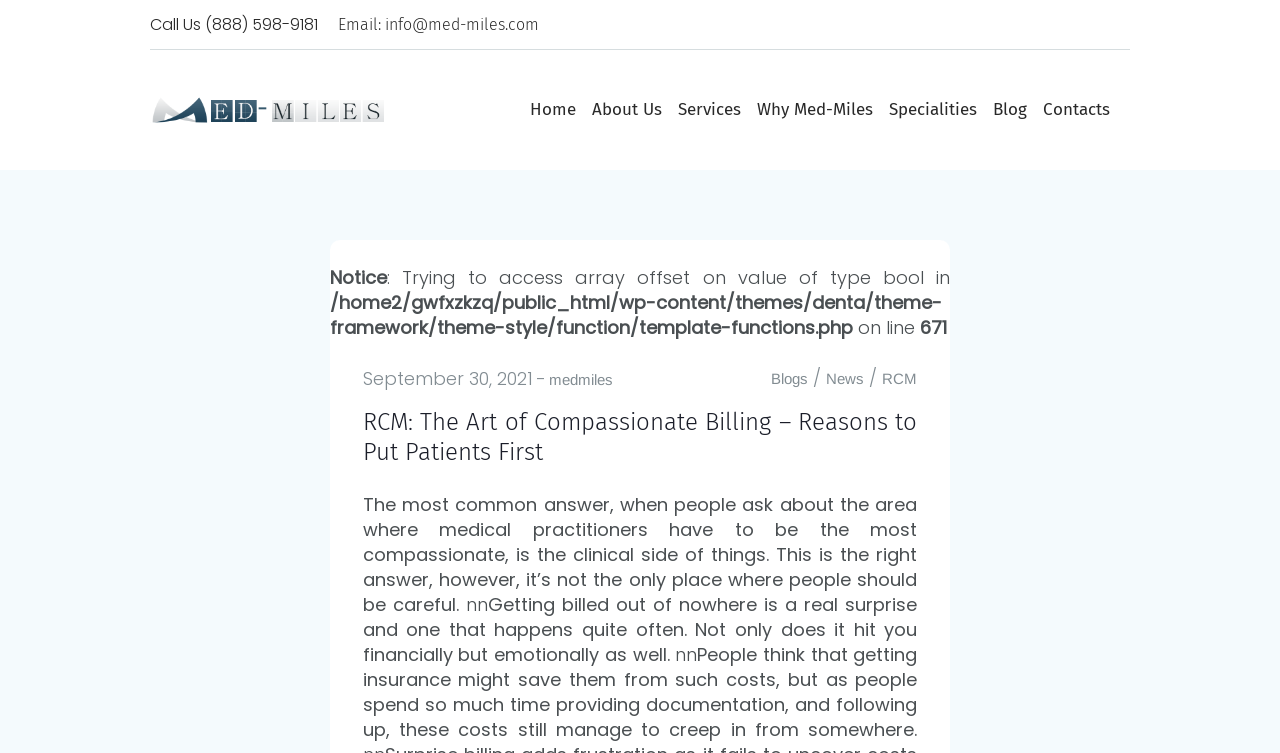Identify the coordinates of the bounding box for the element that must be clicked to accomplish the instruction: "Read the blog".

[0.77, 0.121, 0.809, 0.171]